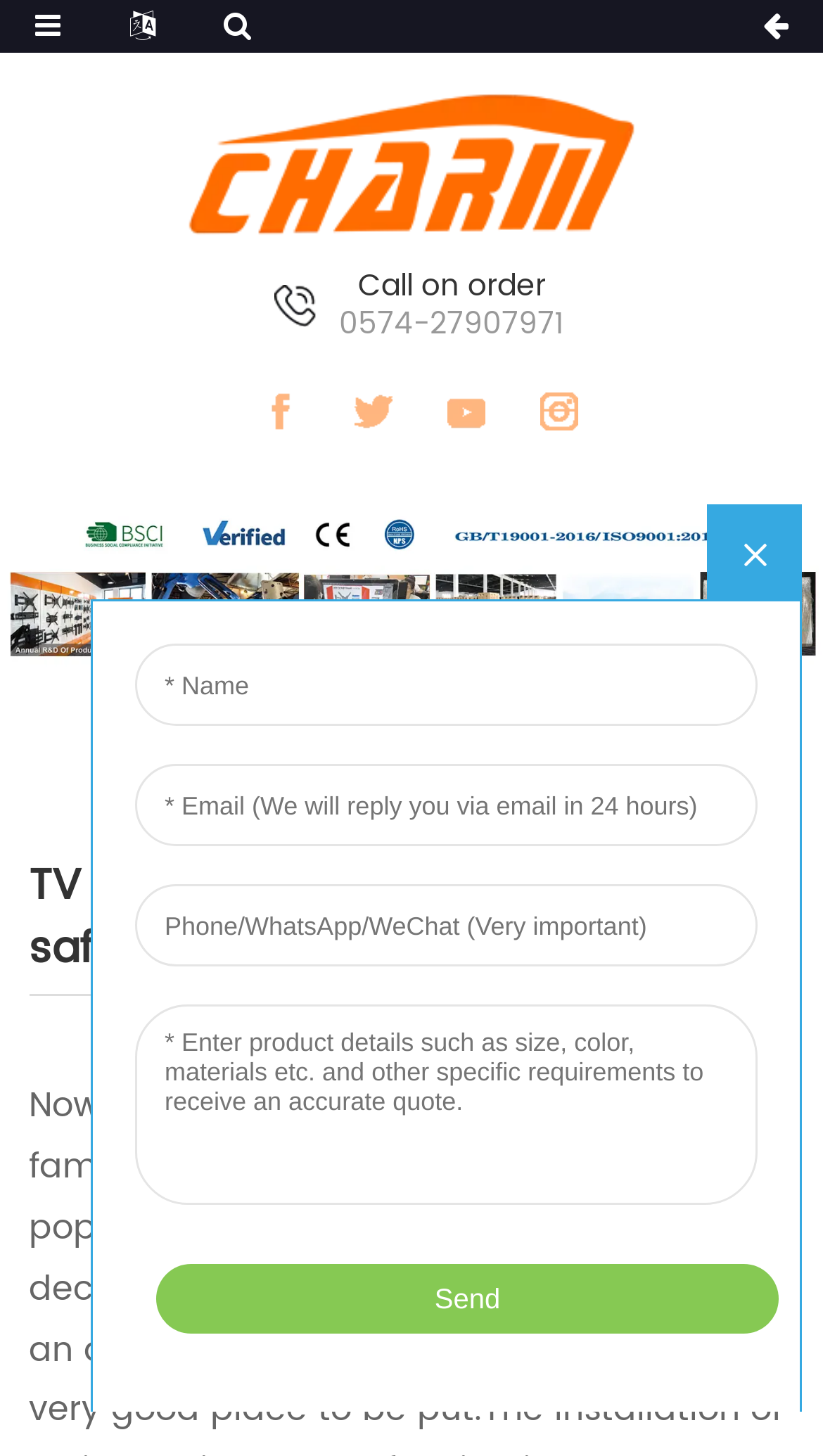Based on the element description: "alt="logo"", identify the bounding box coordinates for this UI element. The coordinates must be four float numbers between 0 and 1, listed as [left, top, right, bottom].

[0.215, 0.093, 0.785, 0.126]